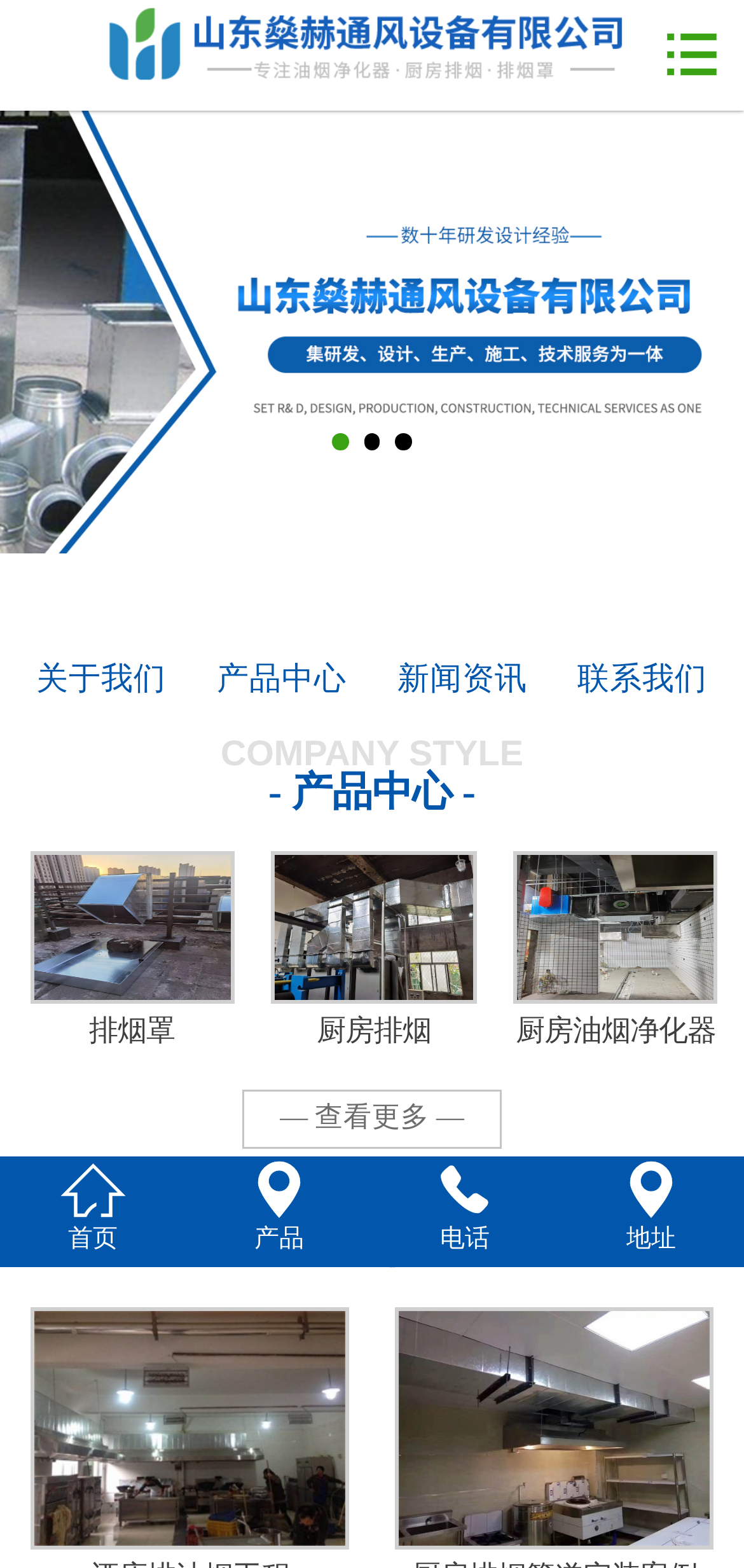Determine the bounding box coordinates of the area to click in order to meet this instruction: "contact us".

[0.757, 0.298, 0.97, 0.446]